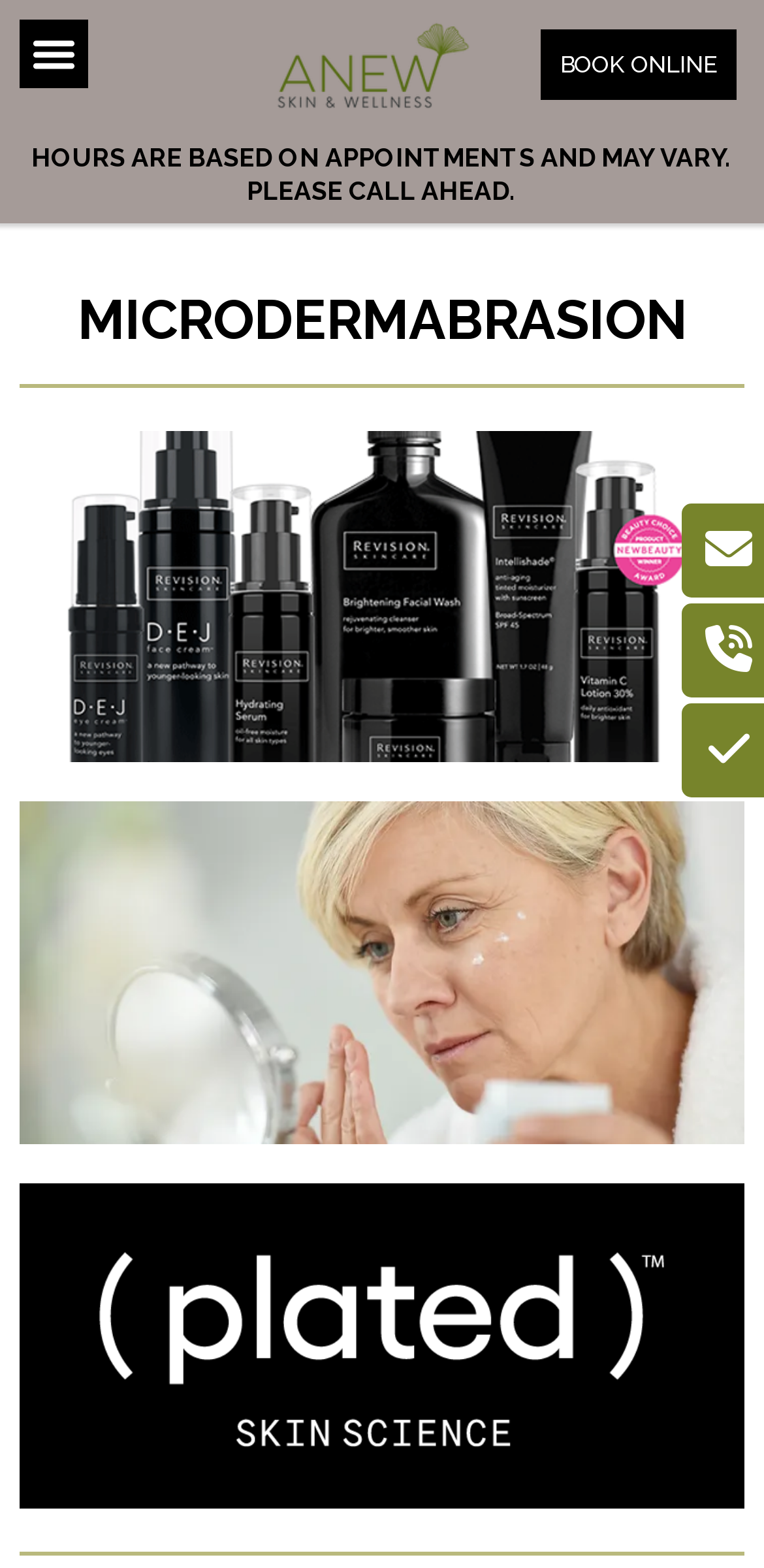What type of skin care treatment is offered?
Utilize the image to construct a detailed and well-explained answer.

The webpage mentions 'MICRODERMABRASION' as one of the services offered, with a heading element located at [0.101, 0.18, 0.899, 0.229]. This suggests that the skin care center offers microdermabrasion as a treatment option.